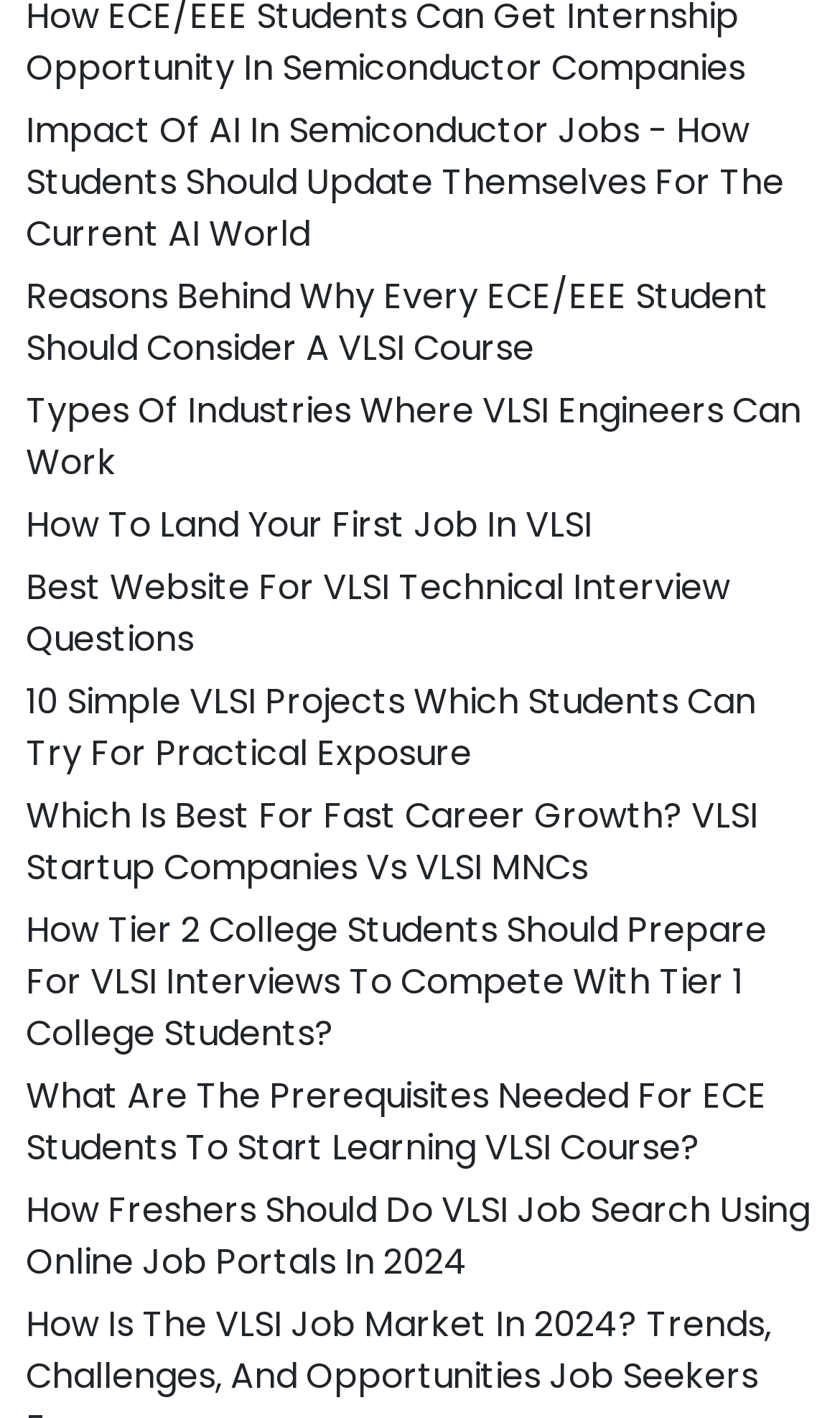Locate the bounding box coordinates of the element I should click to achieve the following instruction: "Find the best website for VLSI technical interview questions".

[0.031, 0.396, 0.869, 0.468]